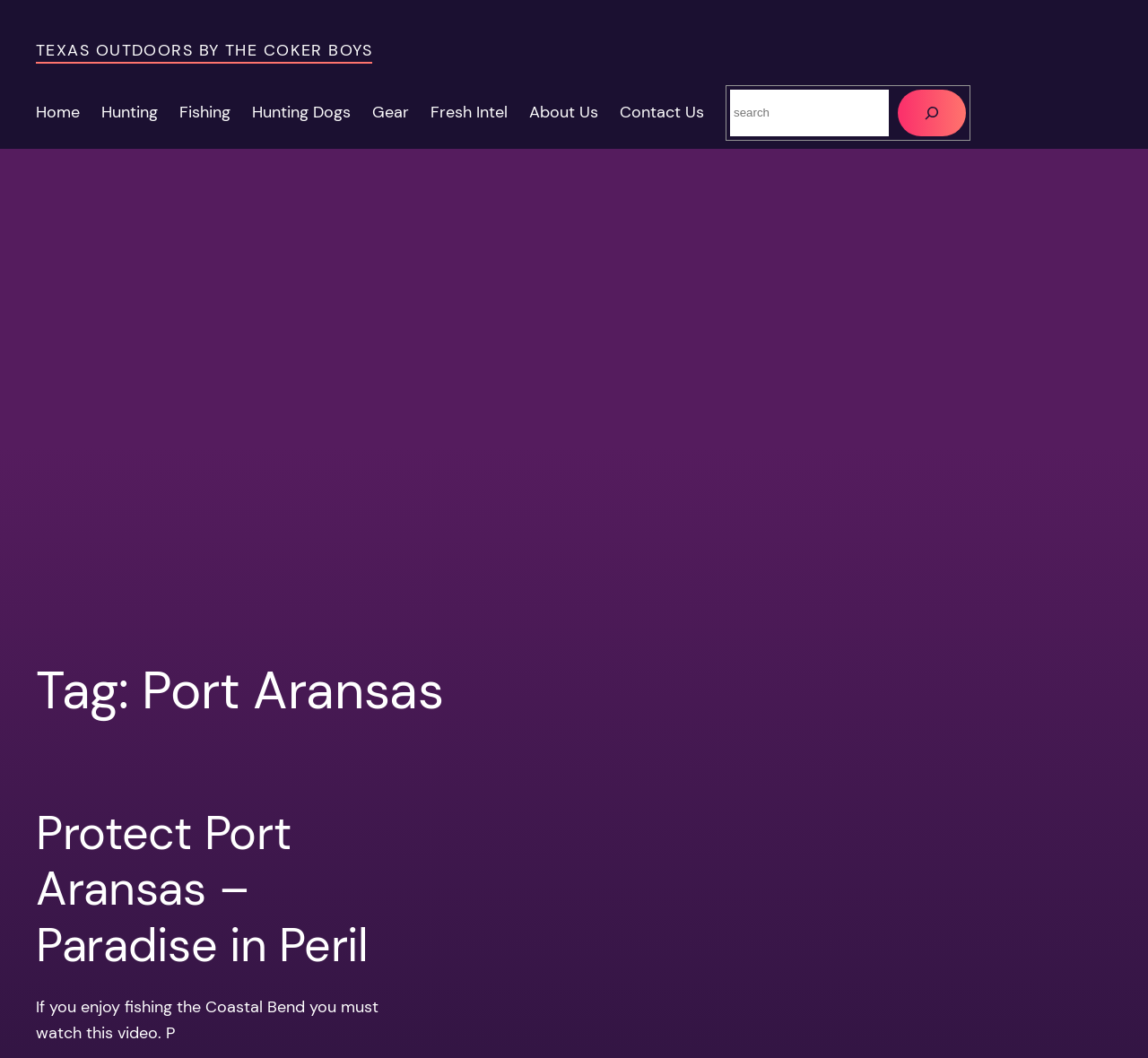What are the main categories on the website?
Provide a detailed and well-explained answer to the question.

The main categories on the website can be found in the top navigation bar, which includes links to 'Home', 'Hunting', 'Fishing', 'Hunting Dogs', 'Gear', 'Fresh Intel', 'About Us', and 'Contact Us'.